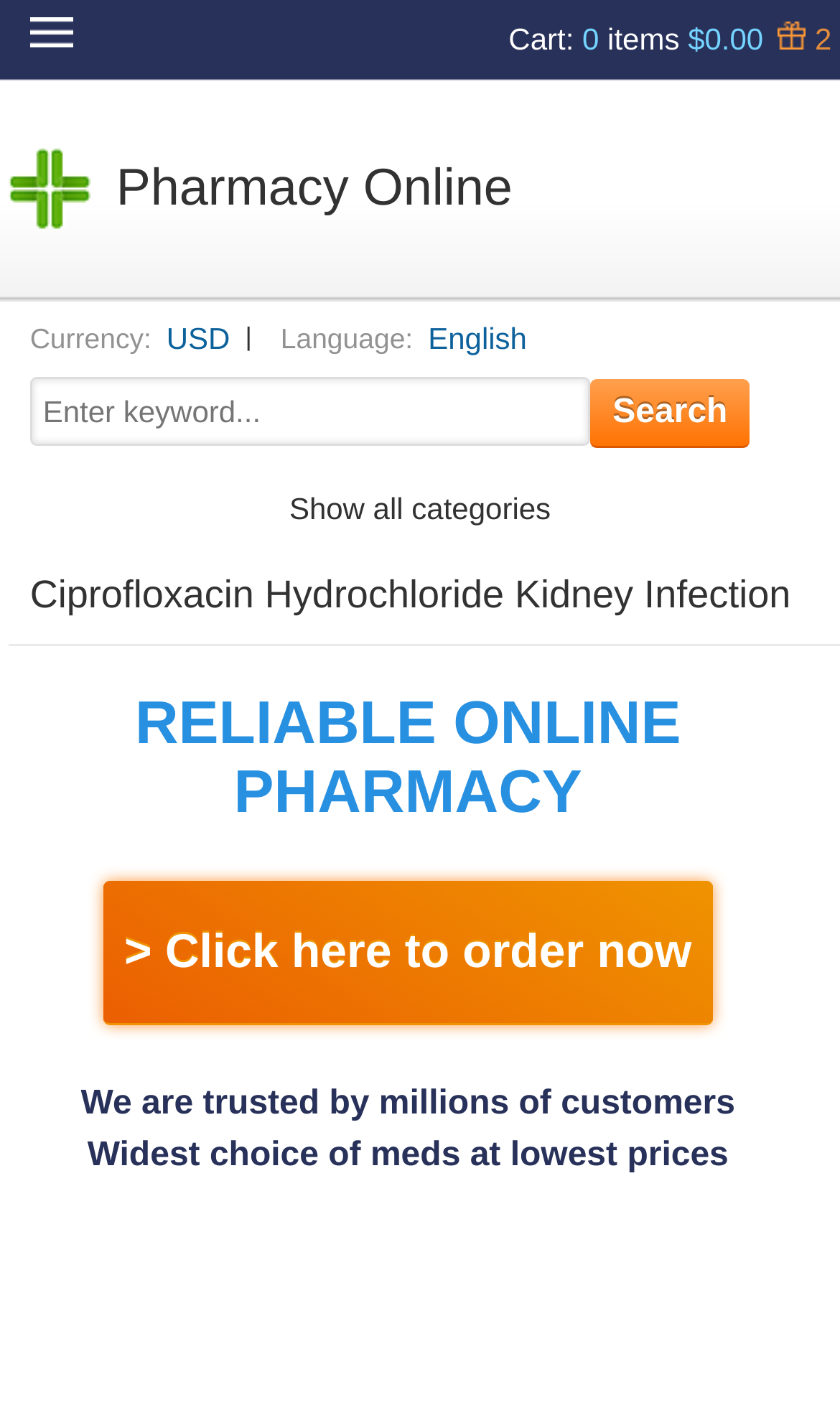Give a detailed explanation of the elements present on the webpage.

This webpage appears to be an online pharmacy website. At the top right corner, there is a cart section with the text "Cart" and "0 items" written next to it, followed by the total cost of "$0.00". Adjacent to the cart section is a "Bonuses" section with the number "2" written next to it.

Below the top section, there is a table with a single row and cell containing the text "Pharmacy Online", which is a clickable link. 

On the left side of the page, there are several sections of text, including "Currency: USD", "Language: English", and a search bar with a placeholder text "Enter keyword..." and a "Search" button next to it. 

Further down, there is a section with the text "Show all categories" and a heading that reads "Ciprofloxacin Hydrochloride Kidney Infection". 

The main content of the page is divided into three sections, each with a heading. The first section has a heading "RELIABLE ONLINE PHARMACY" and a call-to-action button that says "> Click here to order now". The second section has a heading "We are trusted by millions of customers", and the third section has a heading "Widest choice of meds at lowest prices".